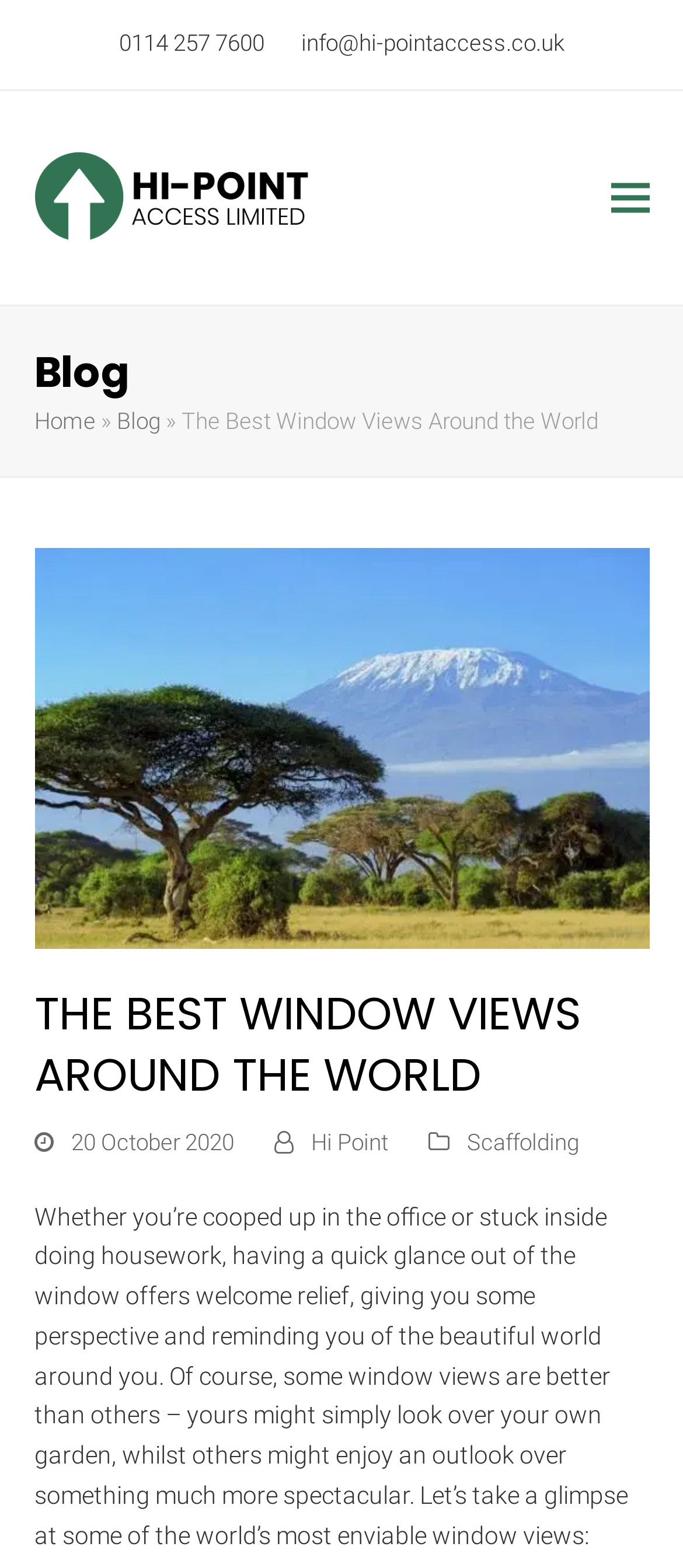What is the company name mentioned in the blog post?
Using the image as a reference, answer with just one word or a short phrase.

Hi Point